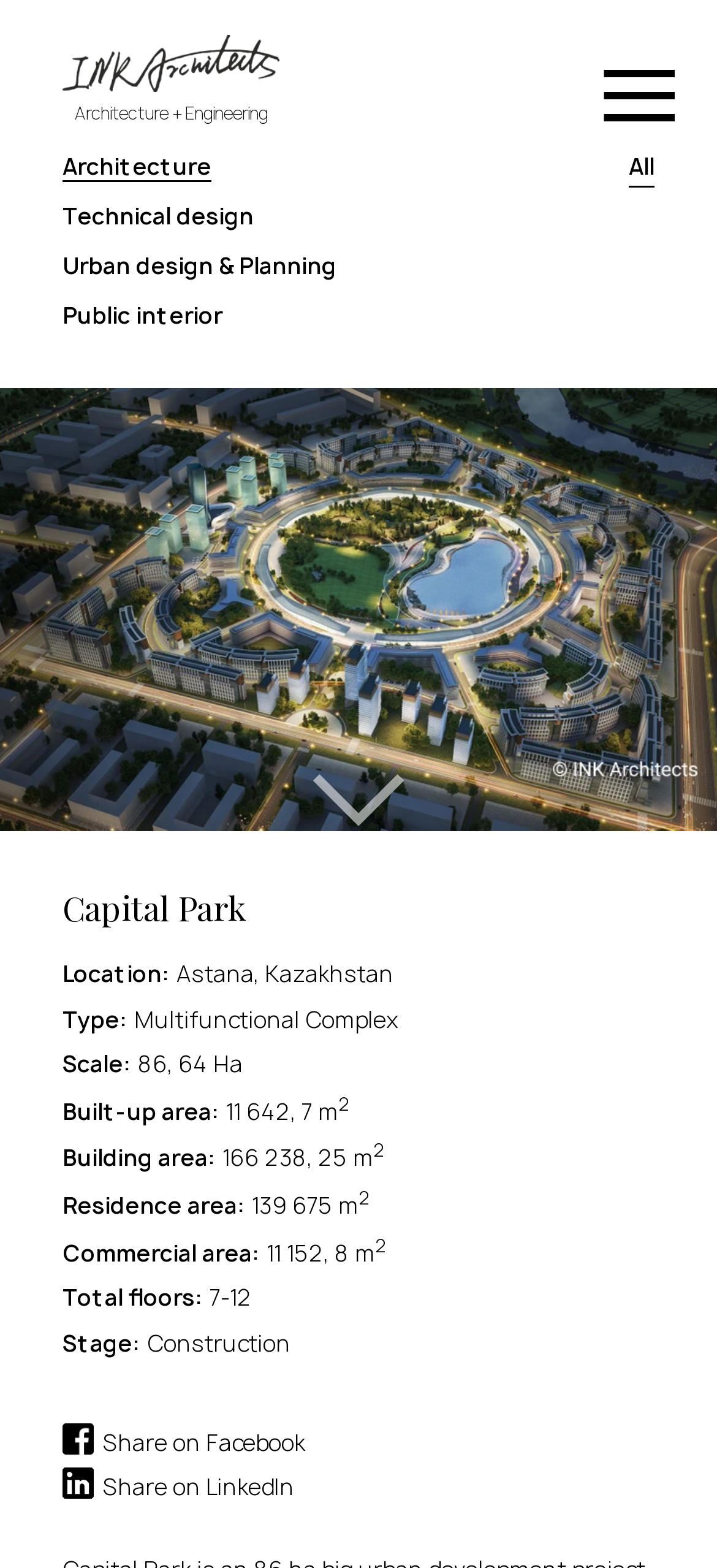Please identify the bounding box coordinates of the area that needs to be clicked to follow this instruction: "View the Capital Park project details".

[0.087, 0.569, 0.913, 0.59]